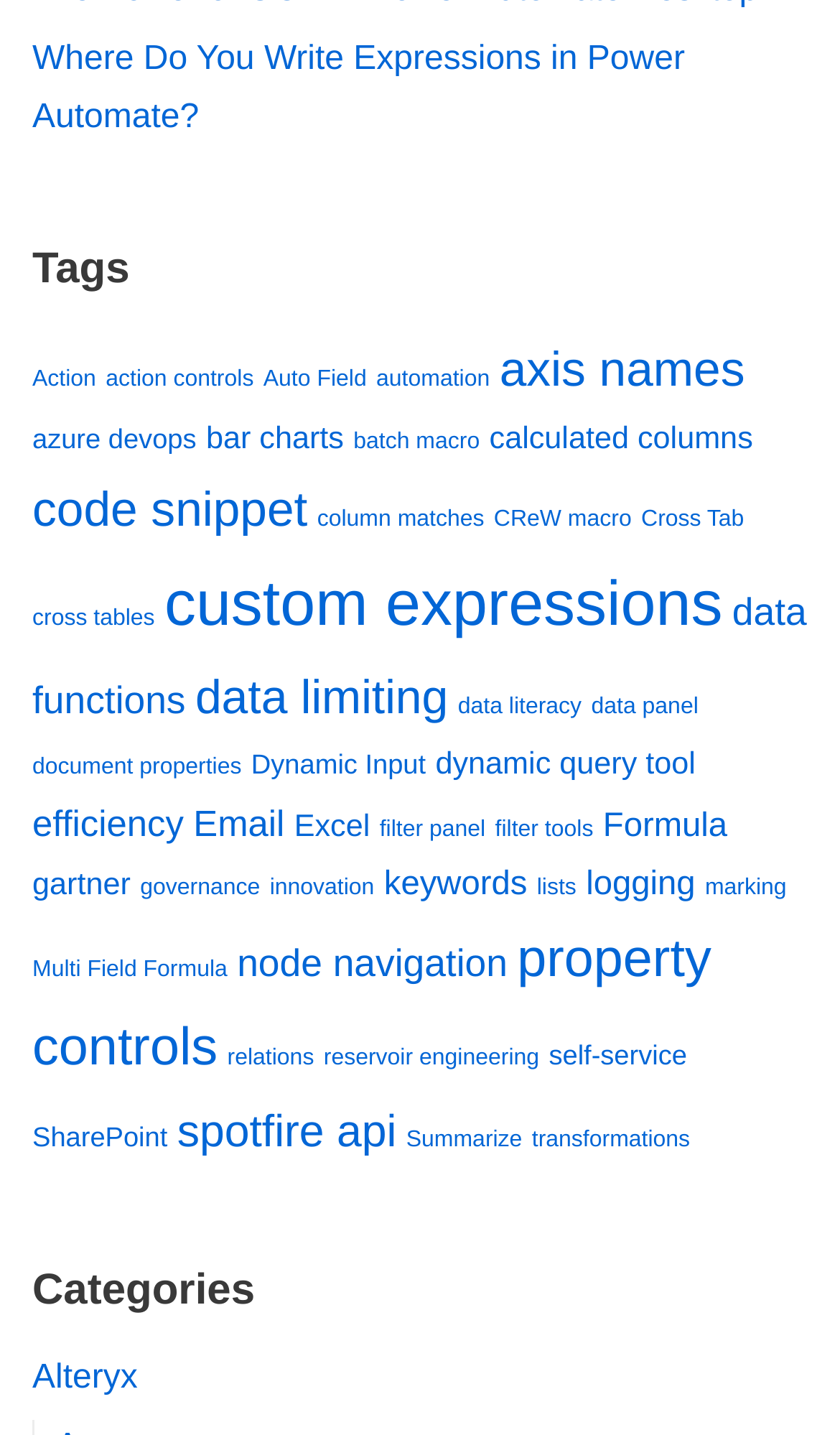How many items are related to 'code snippet'?
Refer to the image and provide a one-word or short phrase answer.

14